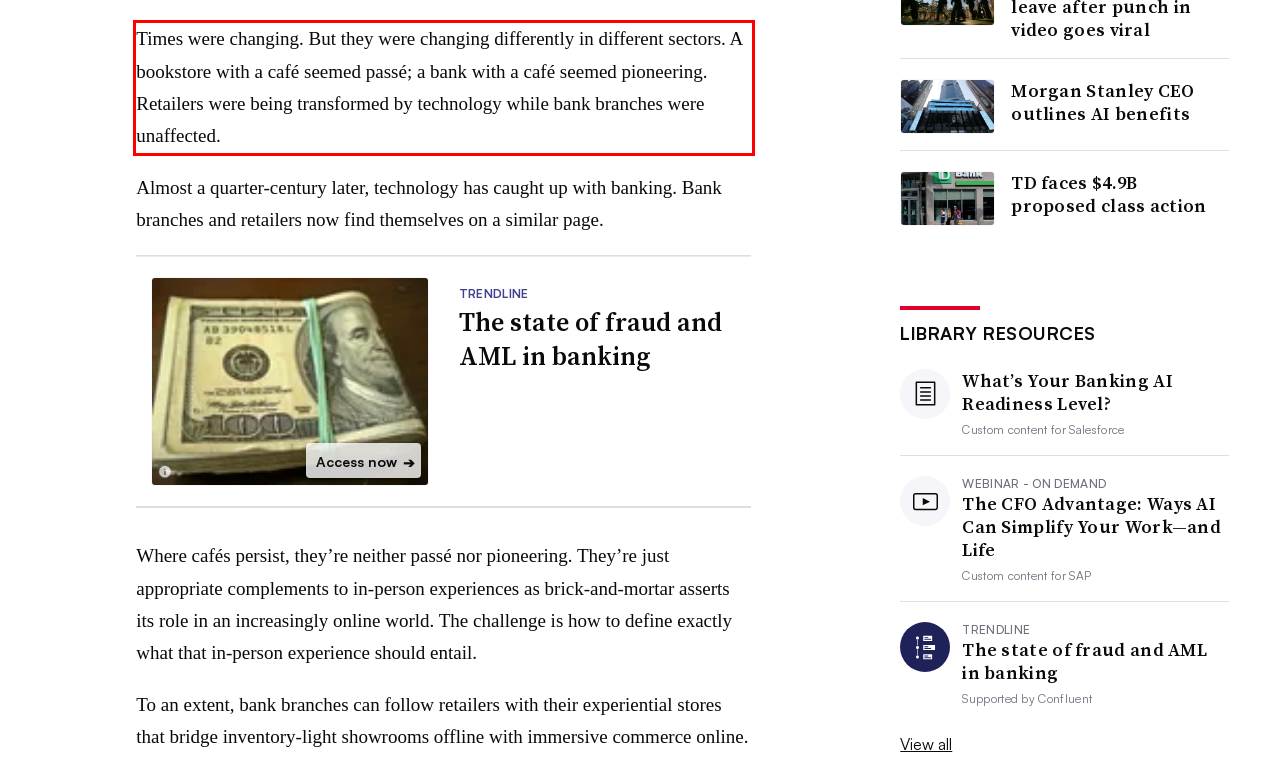Please perform OCR on the text content within the red bounding box that is highlighted in the provided webpage screenshot.

Times were changing. But they were changing differently in different sectors. A bookstore with a café seemed passé; a bank with a café seemed pioneering. Retailers were being transformed by technology while bank branches were unaffected.